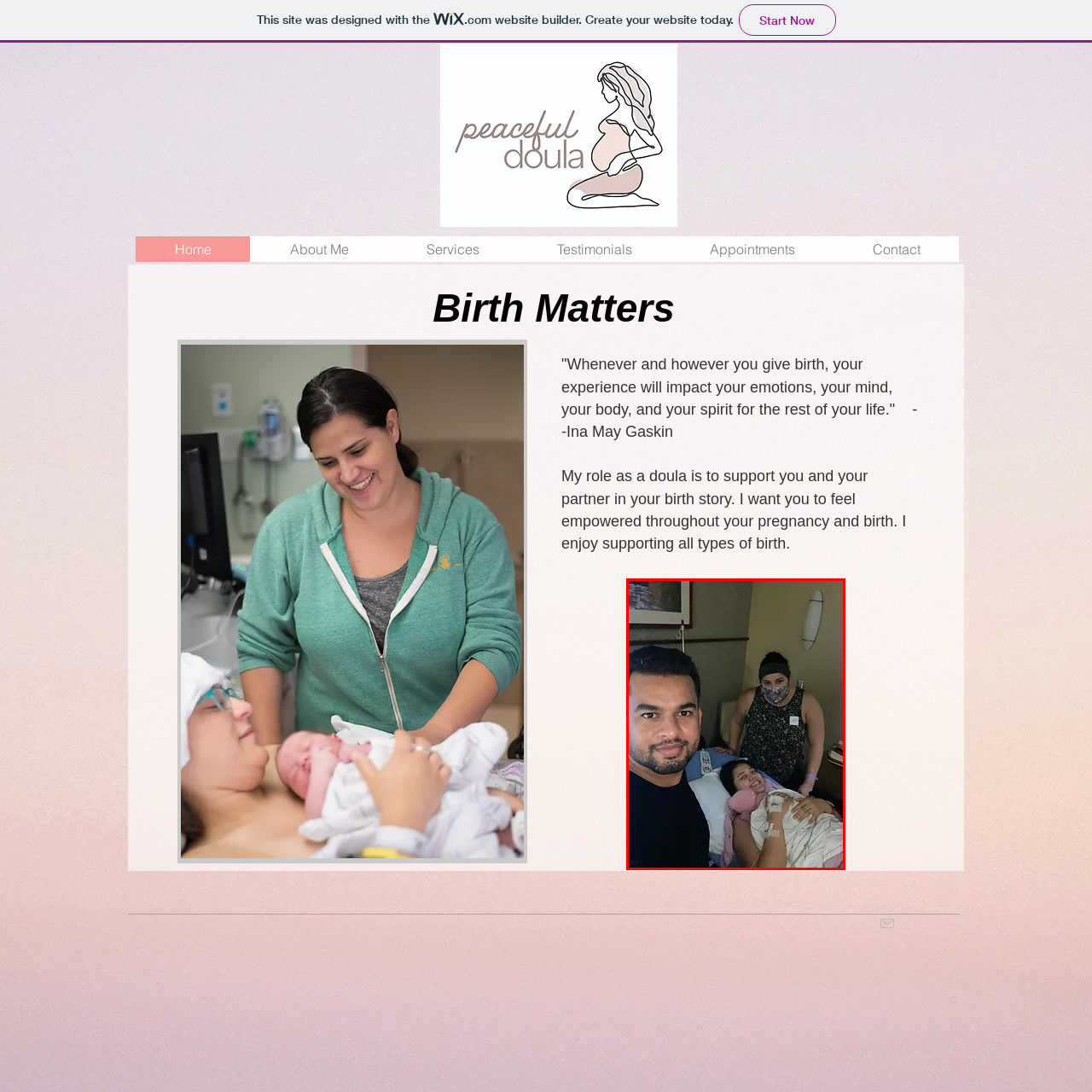What is the setting of the image?
Focus on the section of the image outlined in red and give a thorough answer to the question.

The caption explicitly states that the setting is a private hospital room, which creates an intimate and positive atmosphere during a significant life event, emphasizing the importance of companionship and care during childbirth.